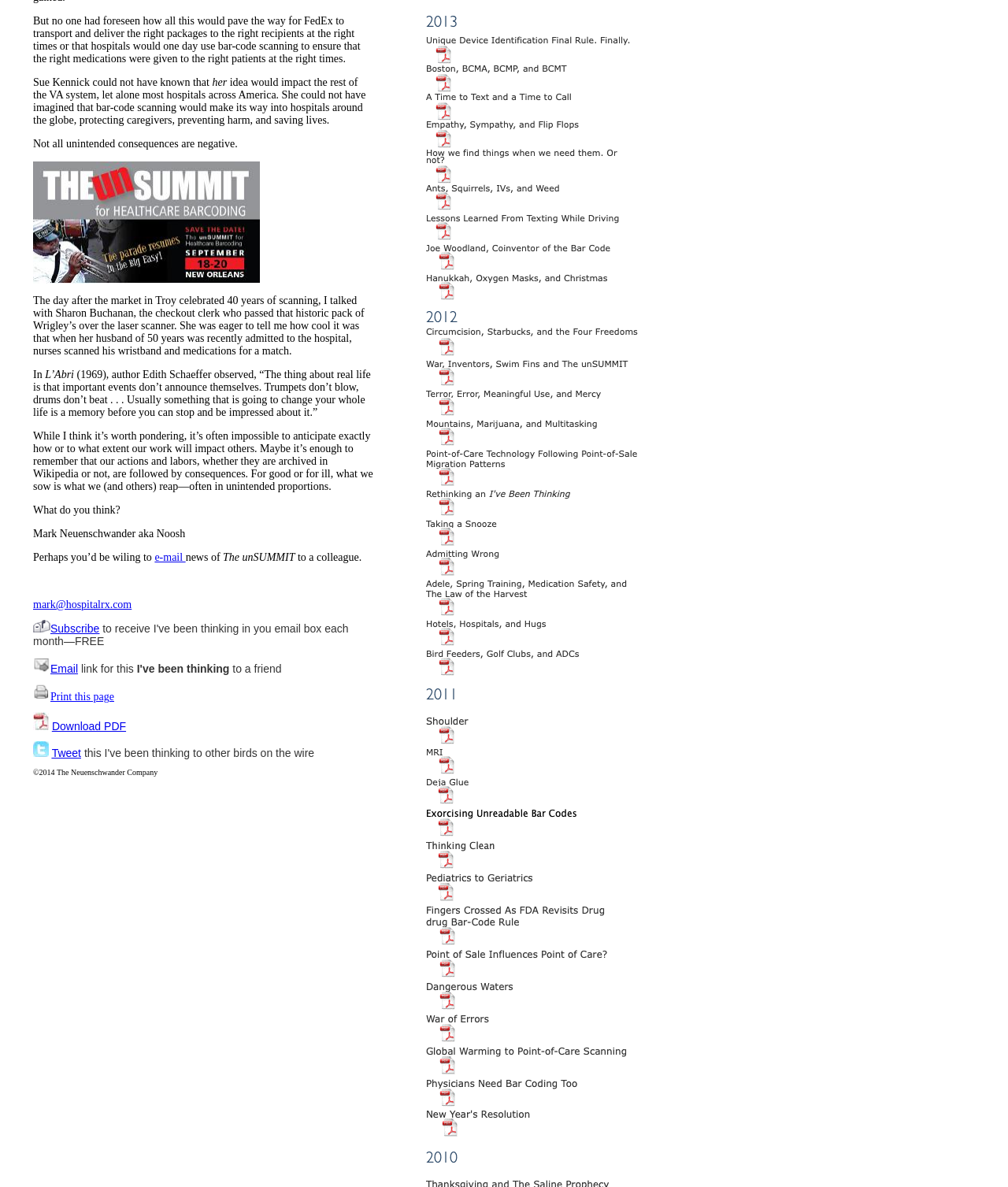Using the provided element description: "Download PDF", identify the bounding box coordinates. The coordinates should be four floats between 0 and 1 in the order [left, top, right, bottom].

[0.051, 0.607, 0.125, 0.617]